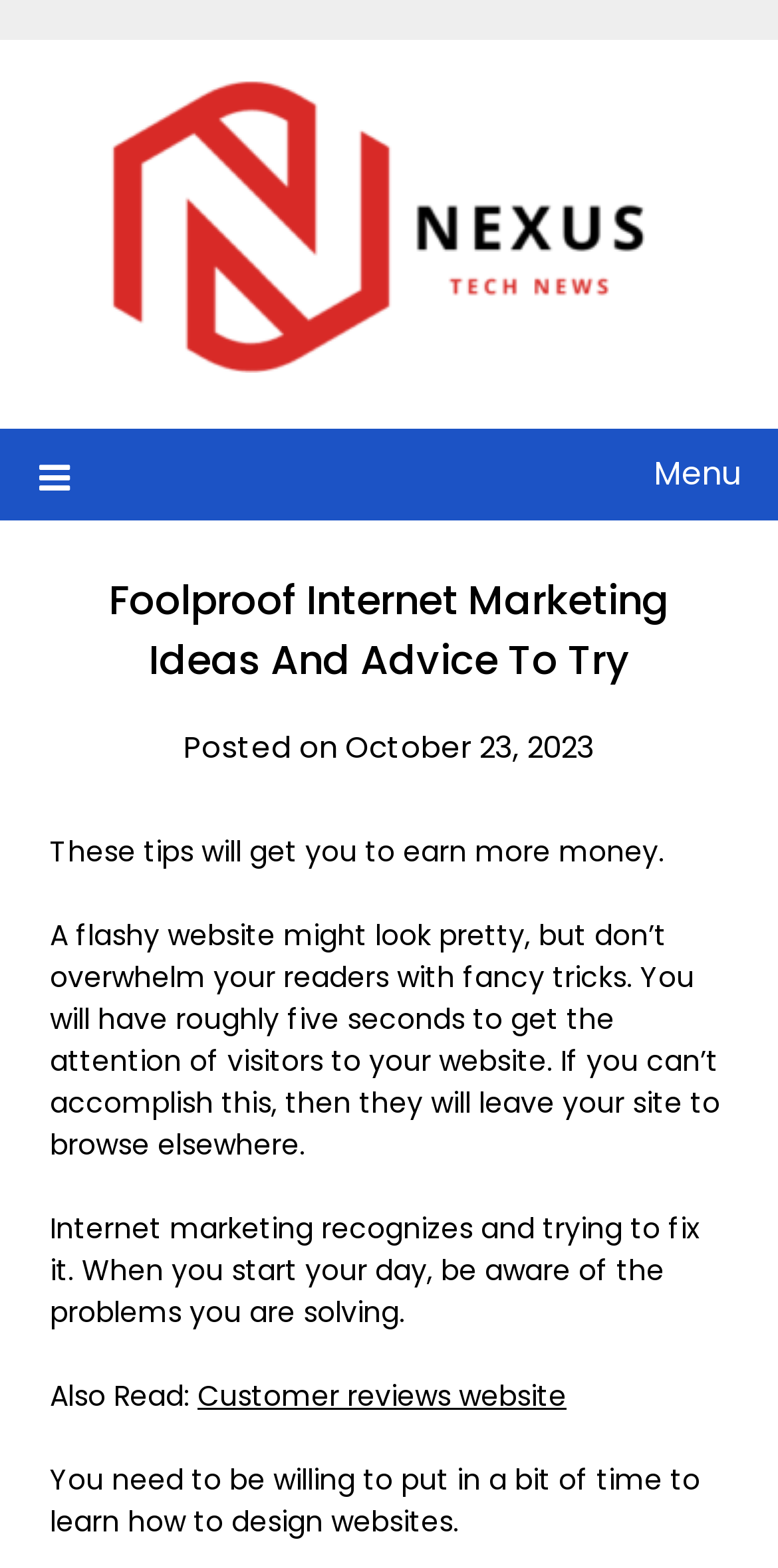Your task is to extract the text of the main heading from the webpage.

Foolproof Internet Marketing Ideas And Advice To Try